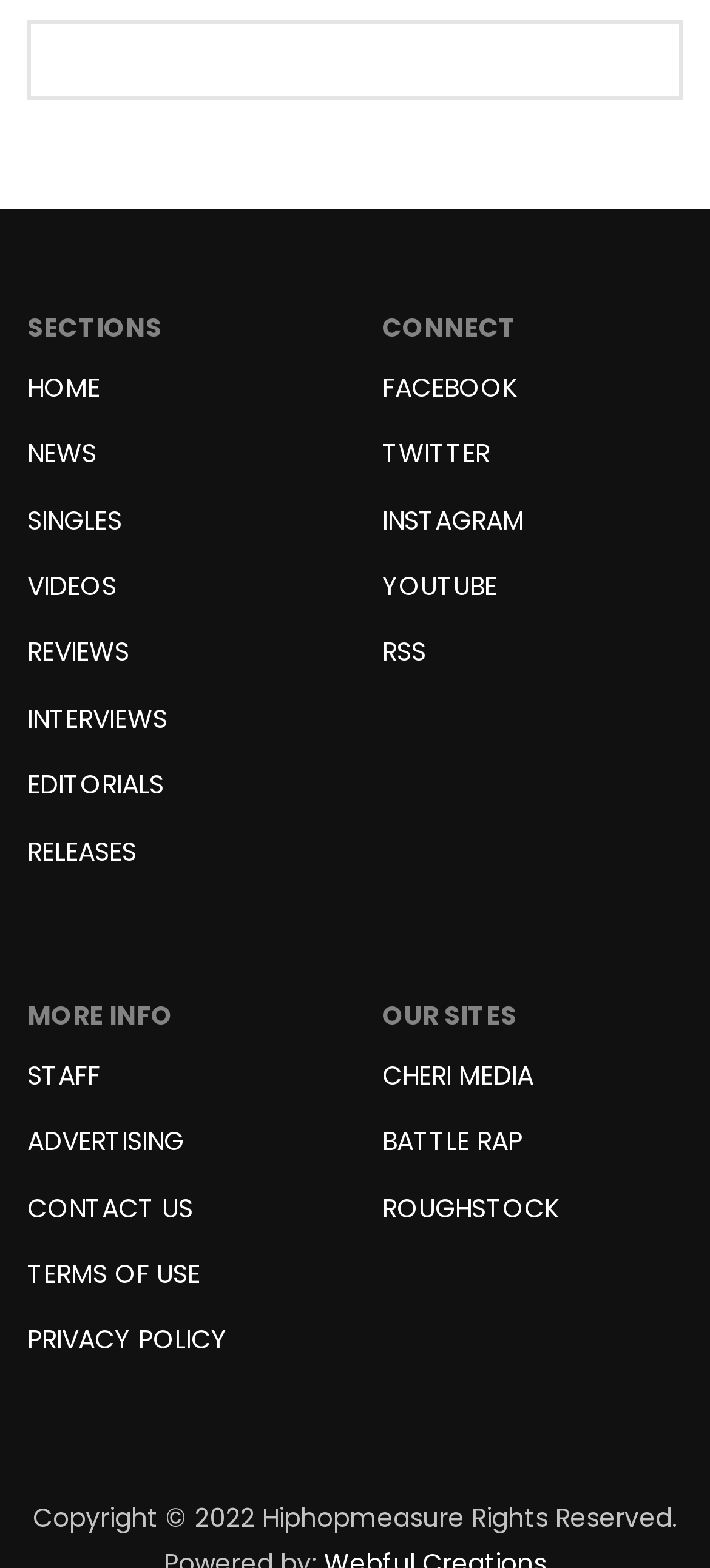Identify the bounding box for the UI element described as: "Editorials". Ensure the coordinates are four float numbers between 0 and 1, formatted as [left, top, right, bottom].

[0.038, 0.489, 0.231, 0.519]